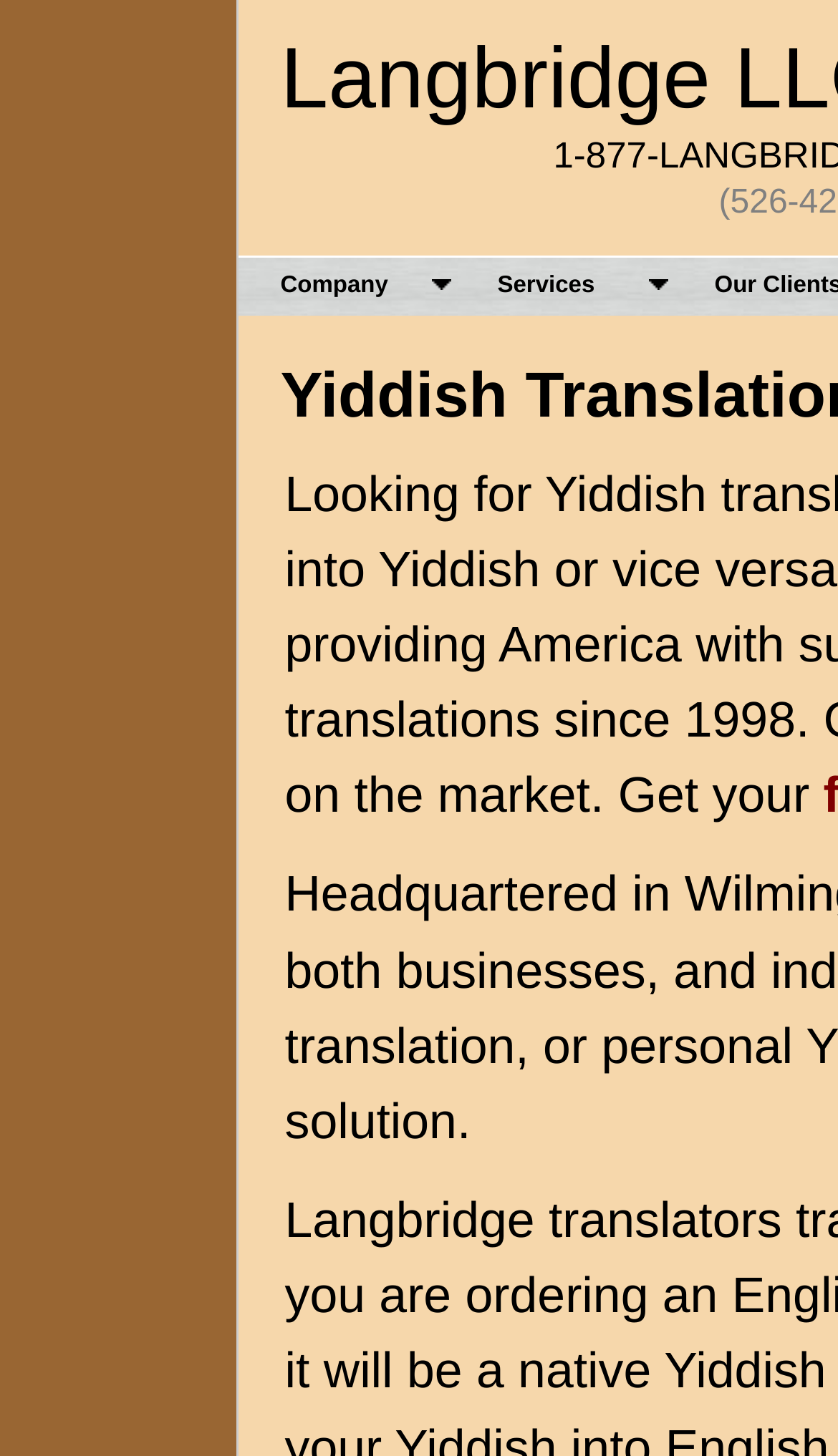What is the headline of the webpage?

Yiddish Translation Services